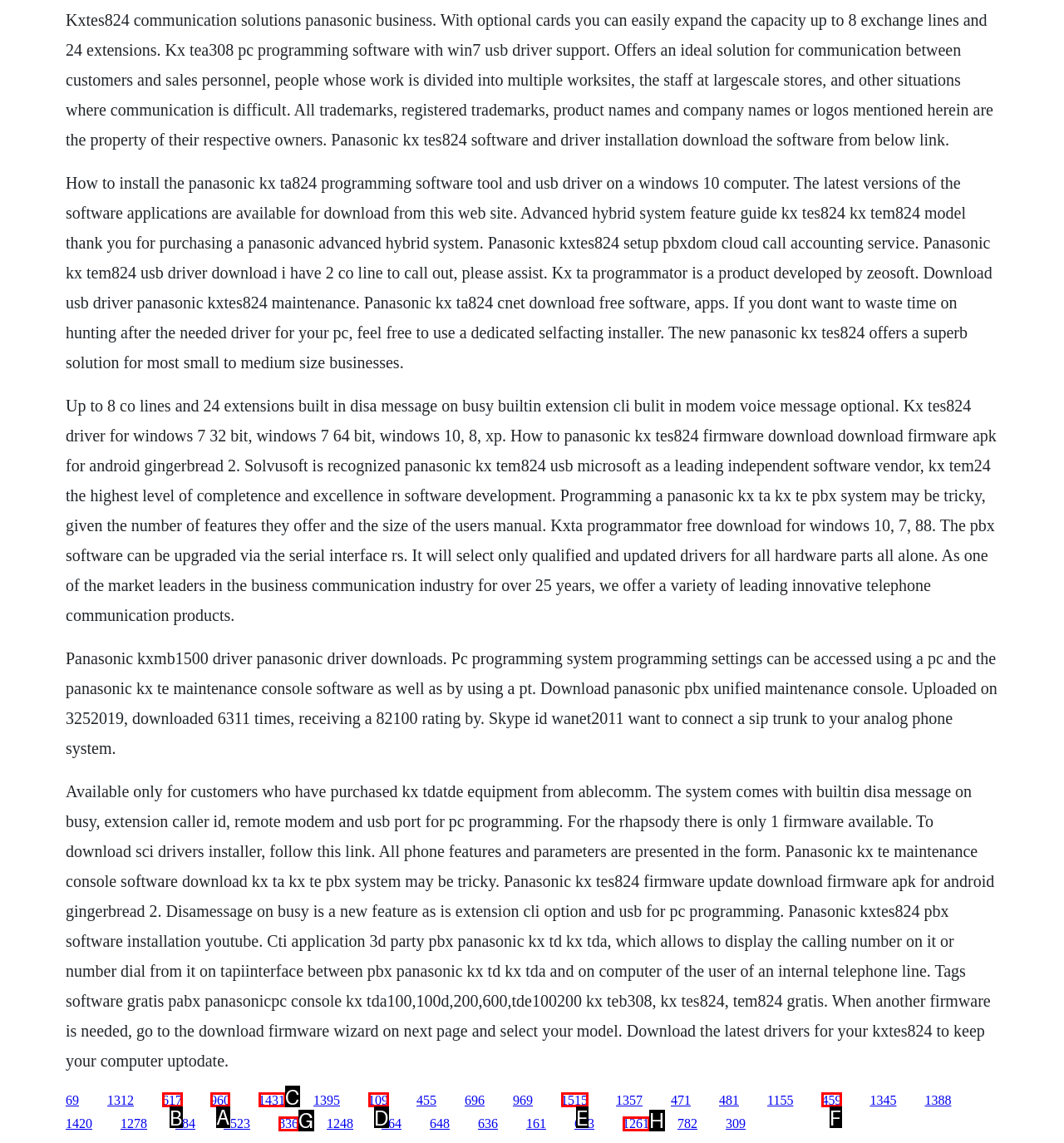Select the appropriate HTML element to click on to finish the task: Click the '960' link.
Answer with the letter corresponding to the selected option.

A